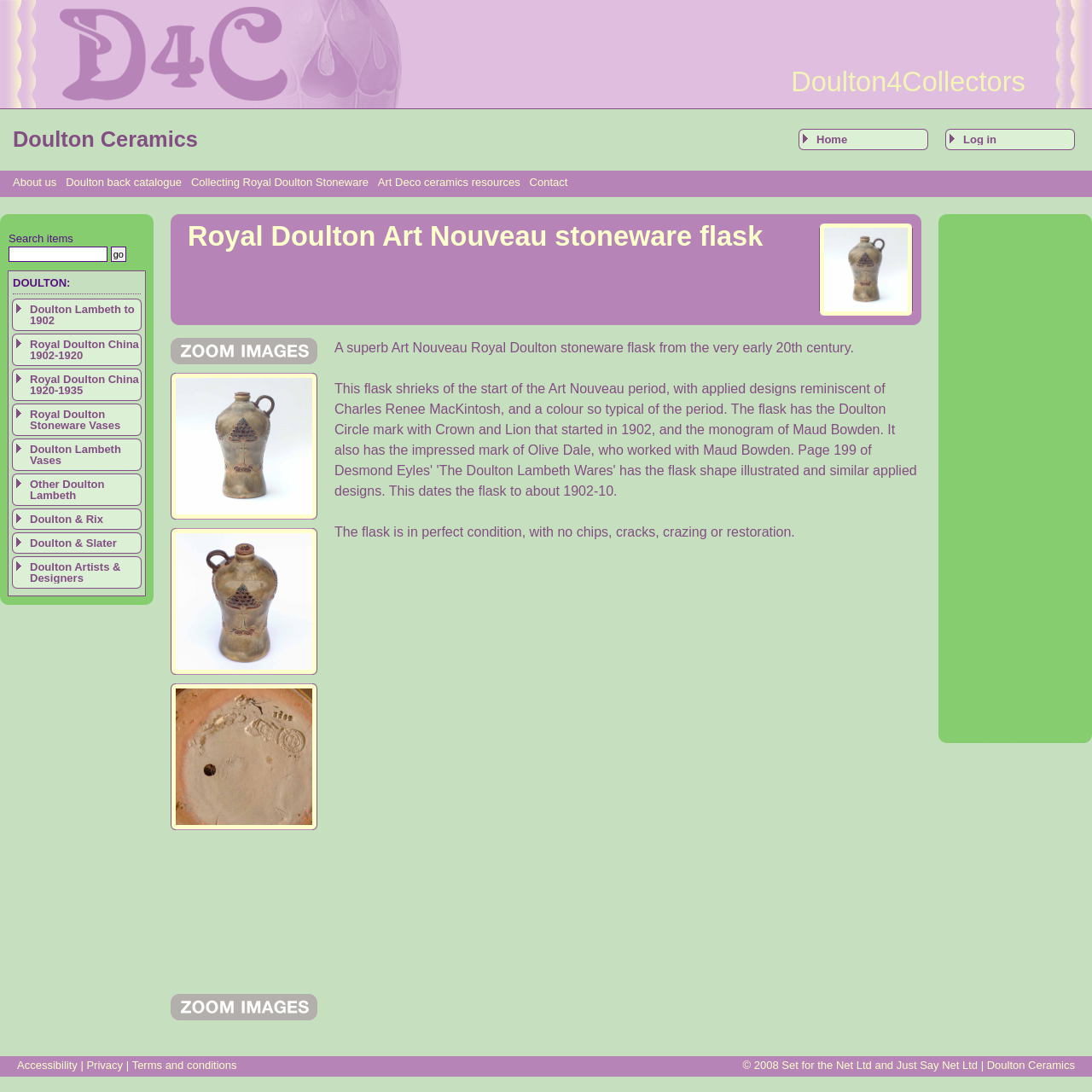Pinpoint the bounding box coordinates of the clickable element needed to complete the instruction: "Click the 'About us' link". The coordinates should be provided as four float numbers between 0 and 1: [left, top, right, bottom].

[0.012, 0.161, 0.052, 0.173]